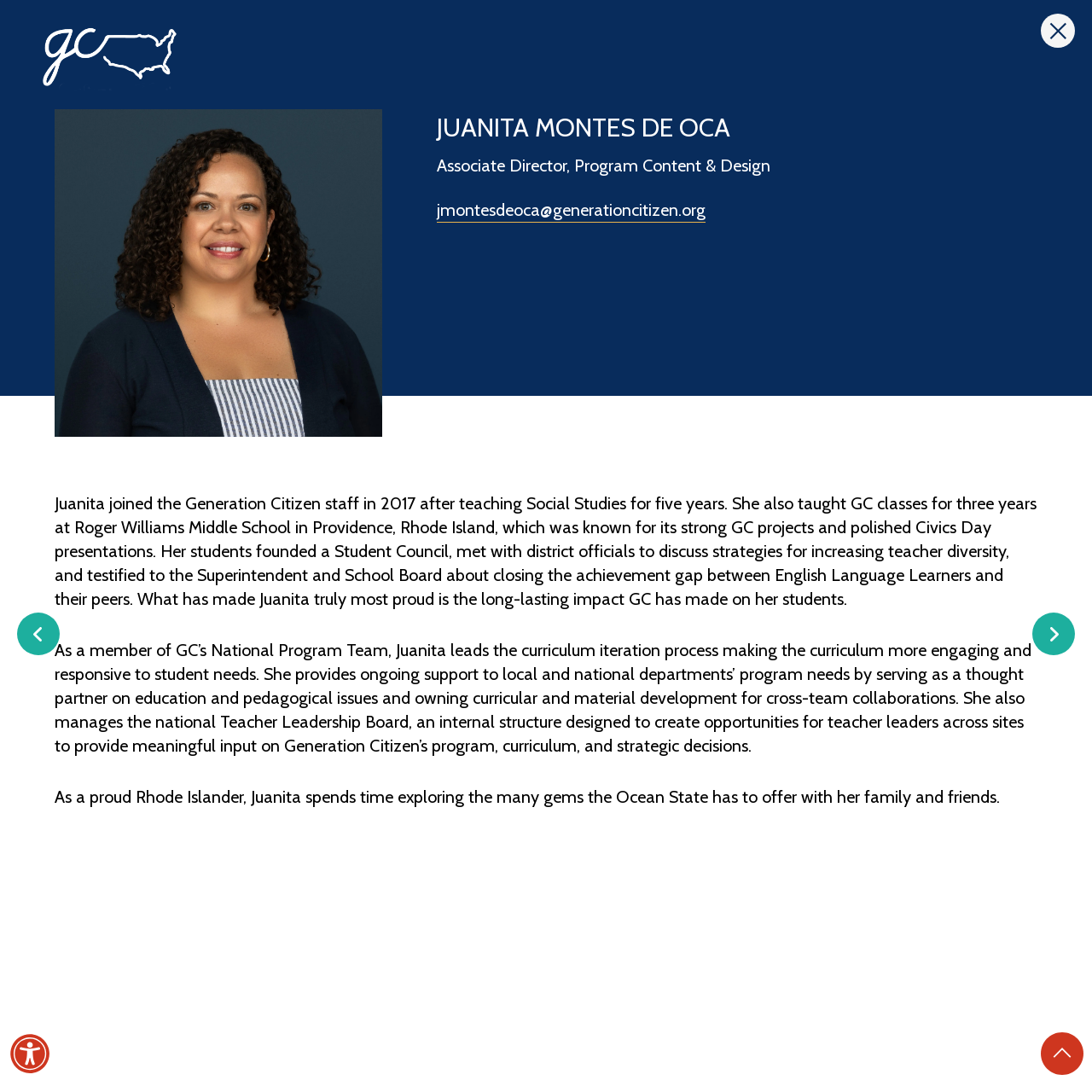What is Juanita's email address?
Answer the question with a detailed explanation, including all necessary information.

The webpage provides Juanita's email address as 'jmontesdeoca@generationcitizen.org' in the link element with bounding box coordinates [0.4, 0.181, 0.646, 0.204].